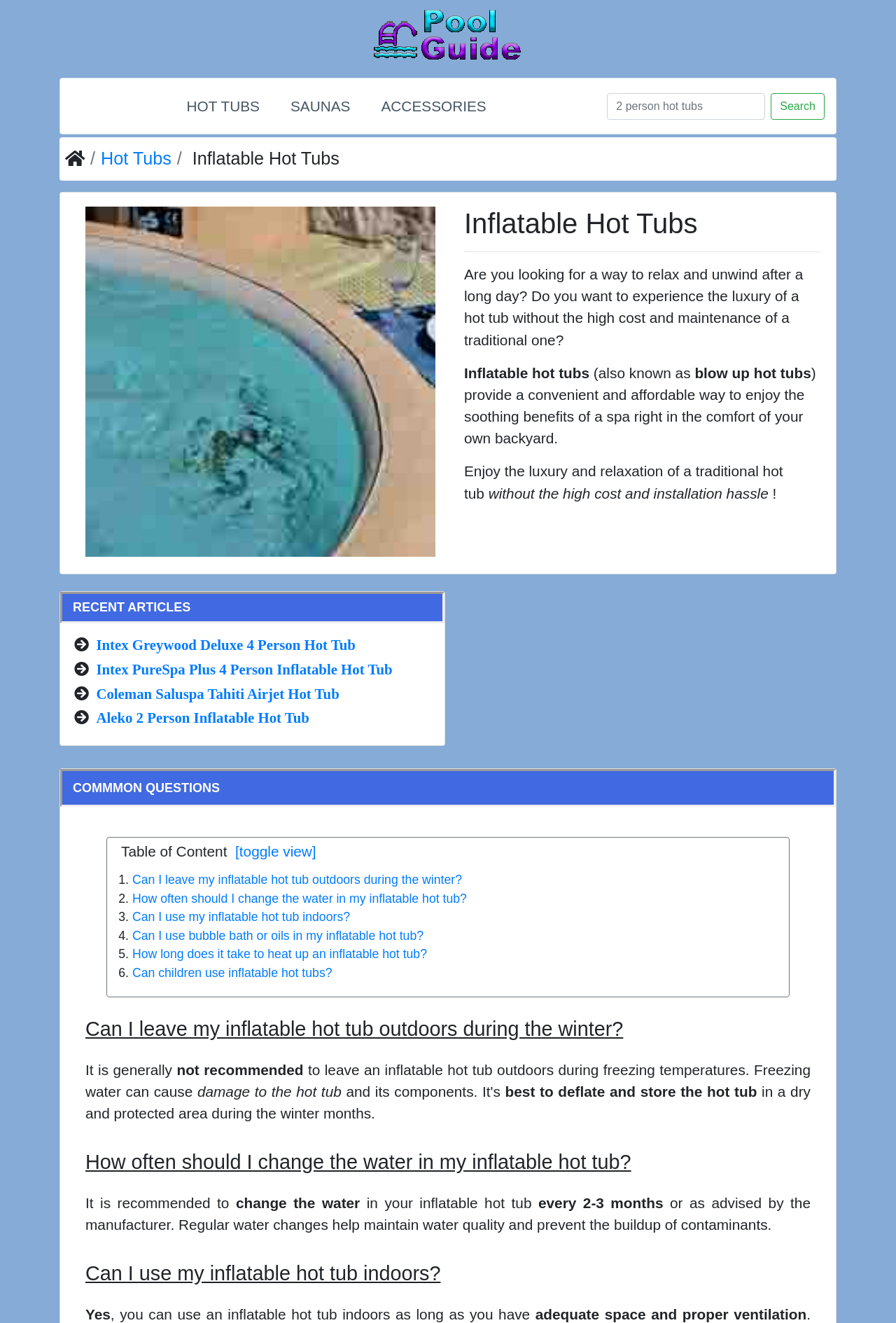Using the information from the screenshot, answer the following question thoroughly:
What is the purpose of an inflatable hot tub?

The webpage suggests that an inflatable hot tub provides a convenient and affordable way to enjoy the luxury and relaxation of a traditional hot tub, without the high cost and maintenance, allowing users to unwind and relax in the comfort of their own backyard.